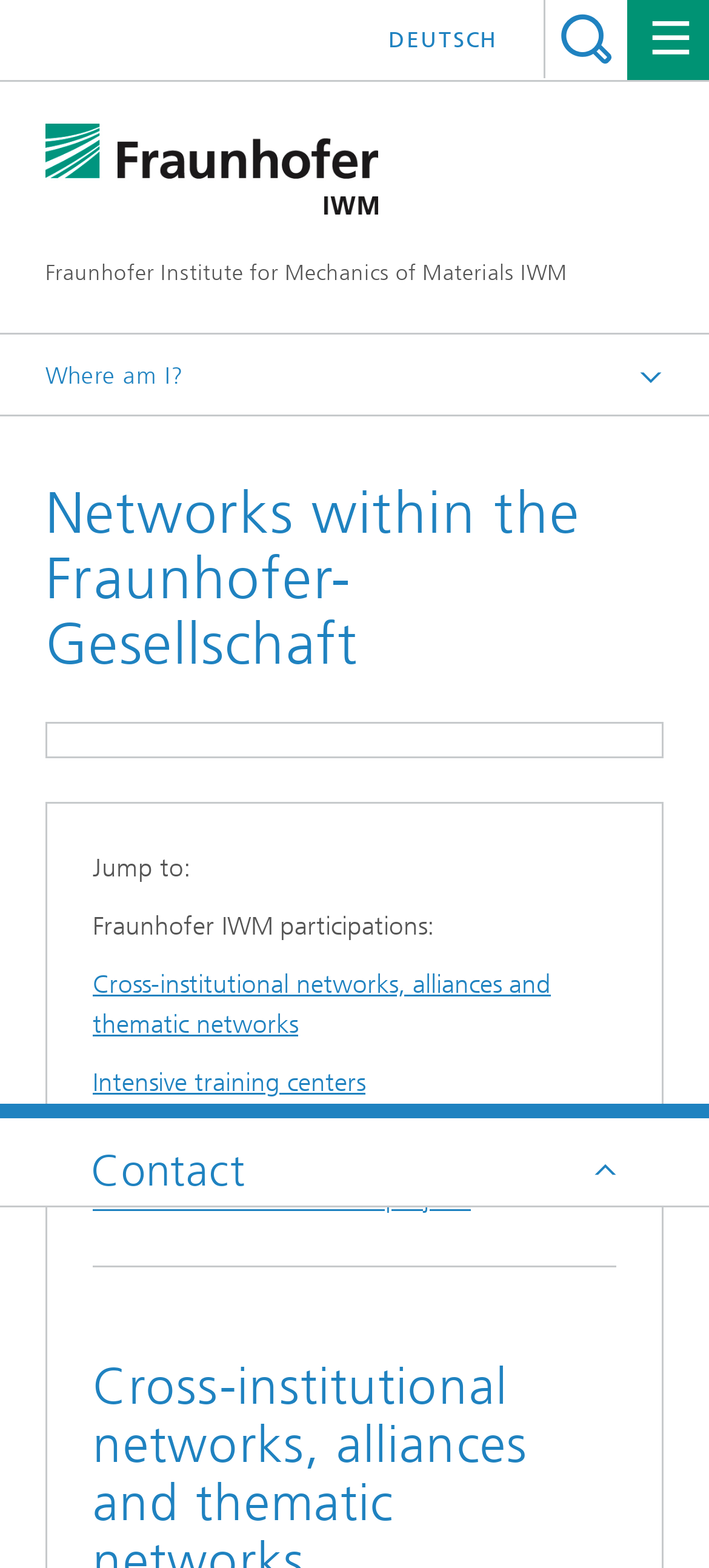What is the purpose of the button?
Please craft a detailed and exhaustive response to the question.

I found the answer by looking at the button element with the text 'SEARCH ' at the top right corner of the page, which suggests that it is a search button.